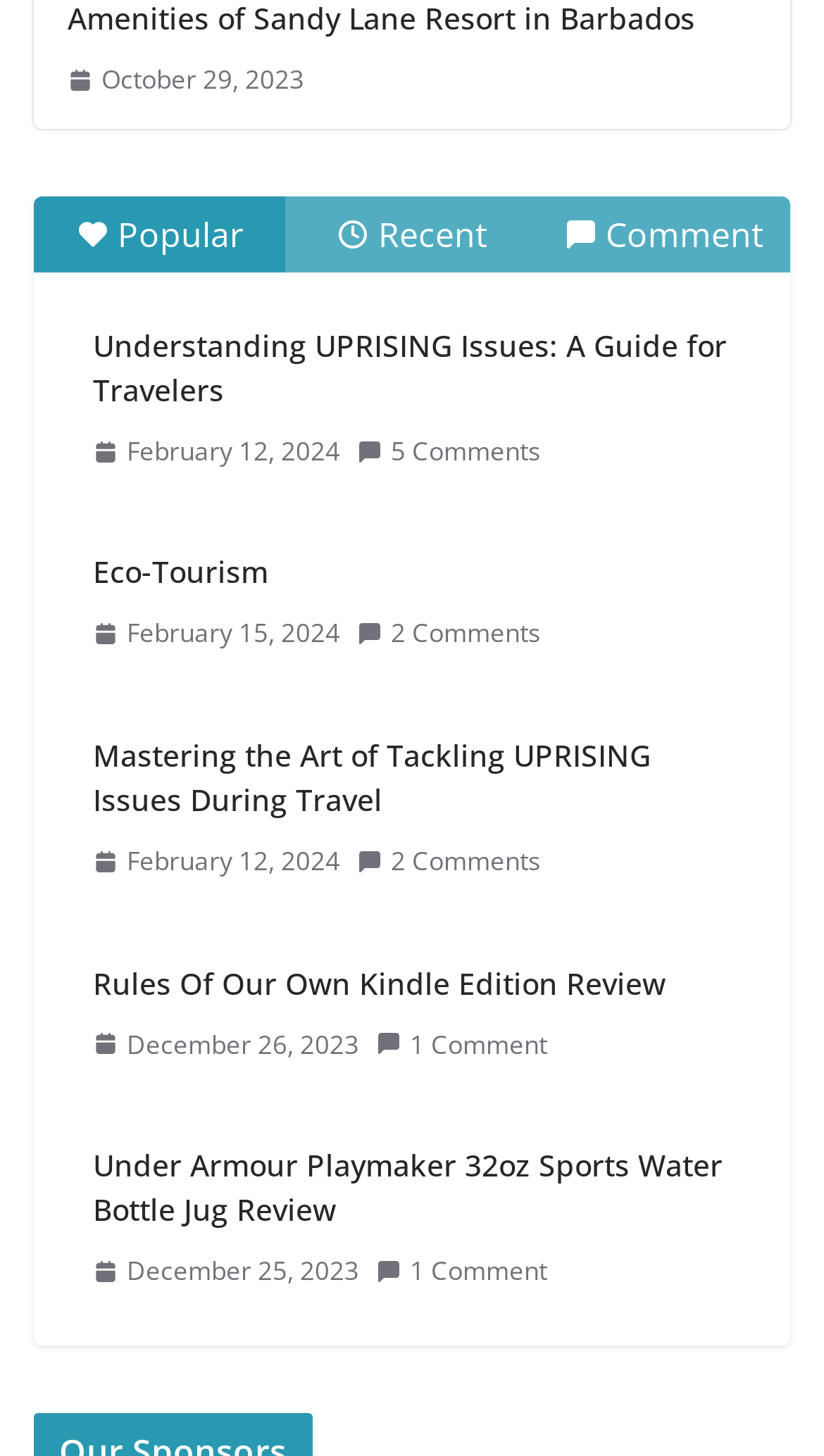Locate the bounding box coordinates of the clickable area to execute the instruction: "View the review of 'Under Armour Playmaker 32oz Sports Water Bottle Jug'". Provide the coordinates as four float numbers between 0 and 1, represented as [left, top, right, bottom].

[0.113, 0.785, 0.887, 0.846]